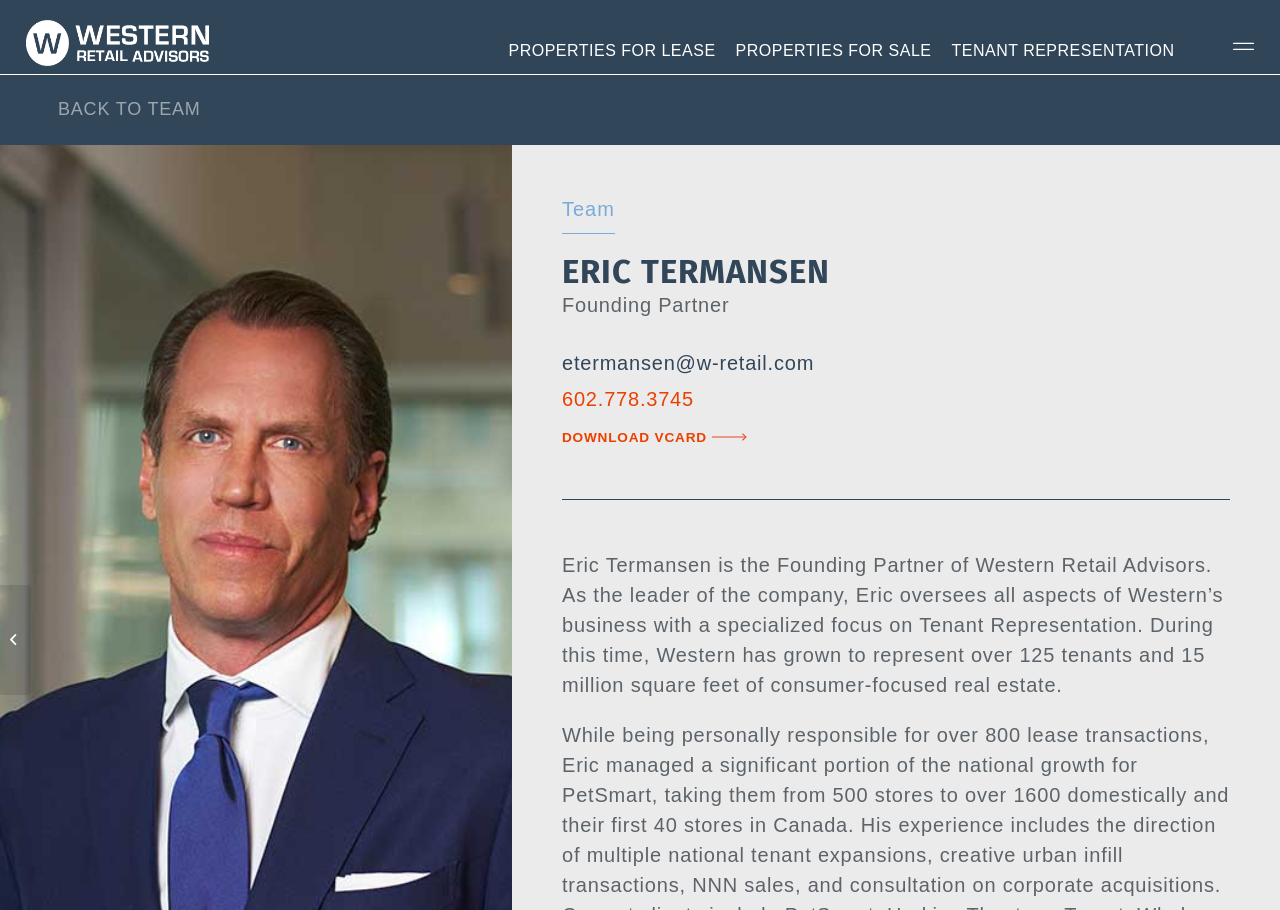Could you provide the bounding box coordinates for the portion of the screen to click to complete this instruction: "View Eric Termansen's contact information"?

[0.439, 0.387, 0.636, 0.411]